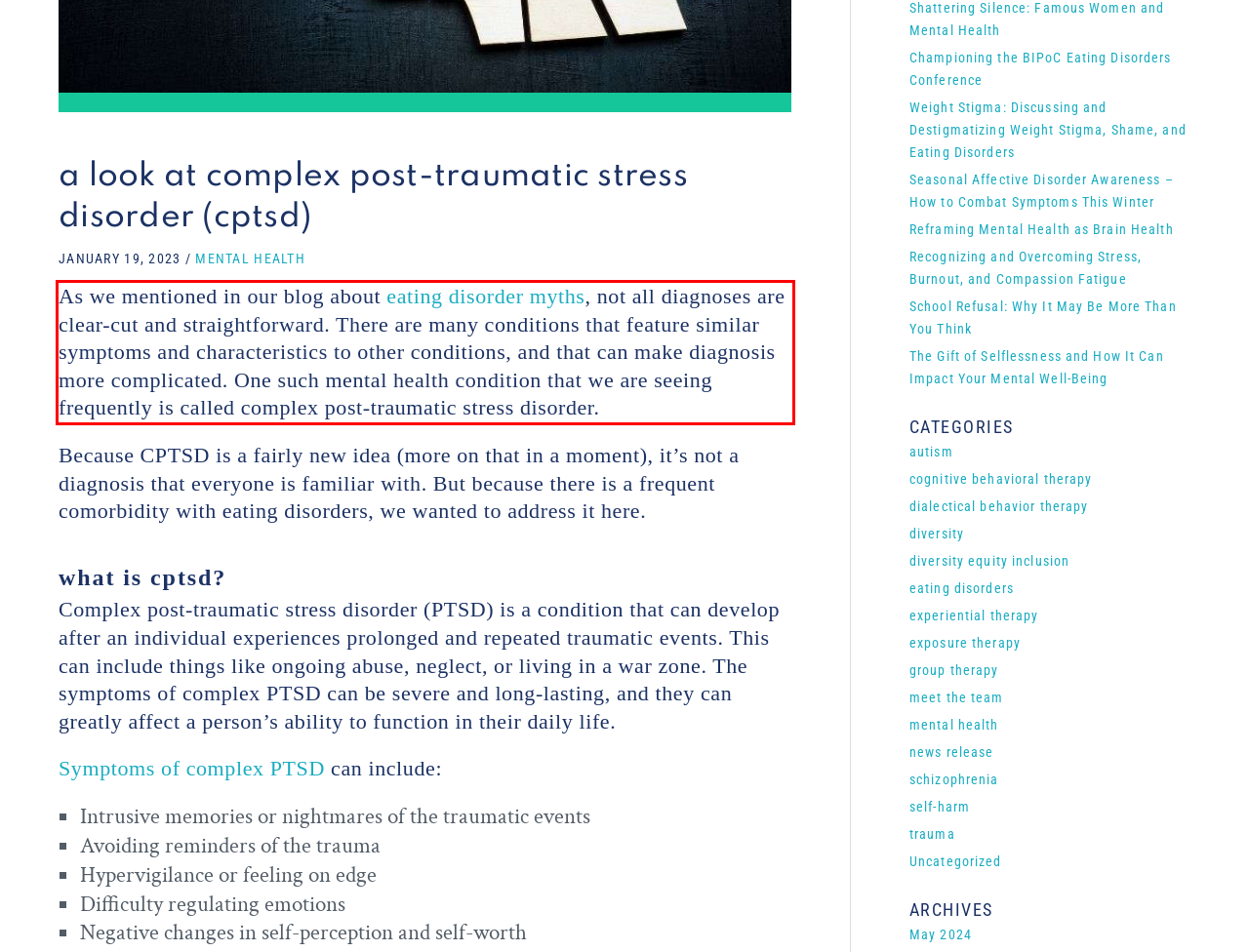Look at the provided screenshot of the webpage and perform OCR on the text within the red bounding box.

As we mentioned in our blog about eating disorder myths, not all diagnoses are clear-cut and straightforward. There are many conditions that feature similar symptoms and characteristics to other conditions, and that can make diagnosis more complicated. One such mental health condition that we are seeing frequently is called complex post-traumatic stress disorder.